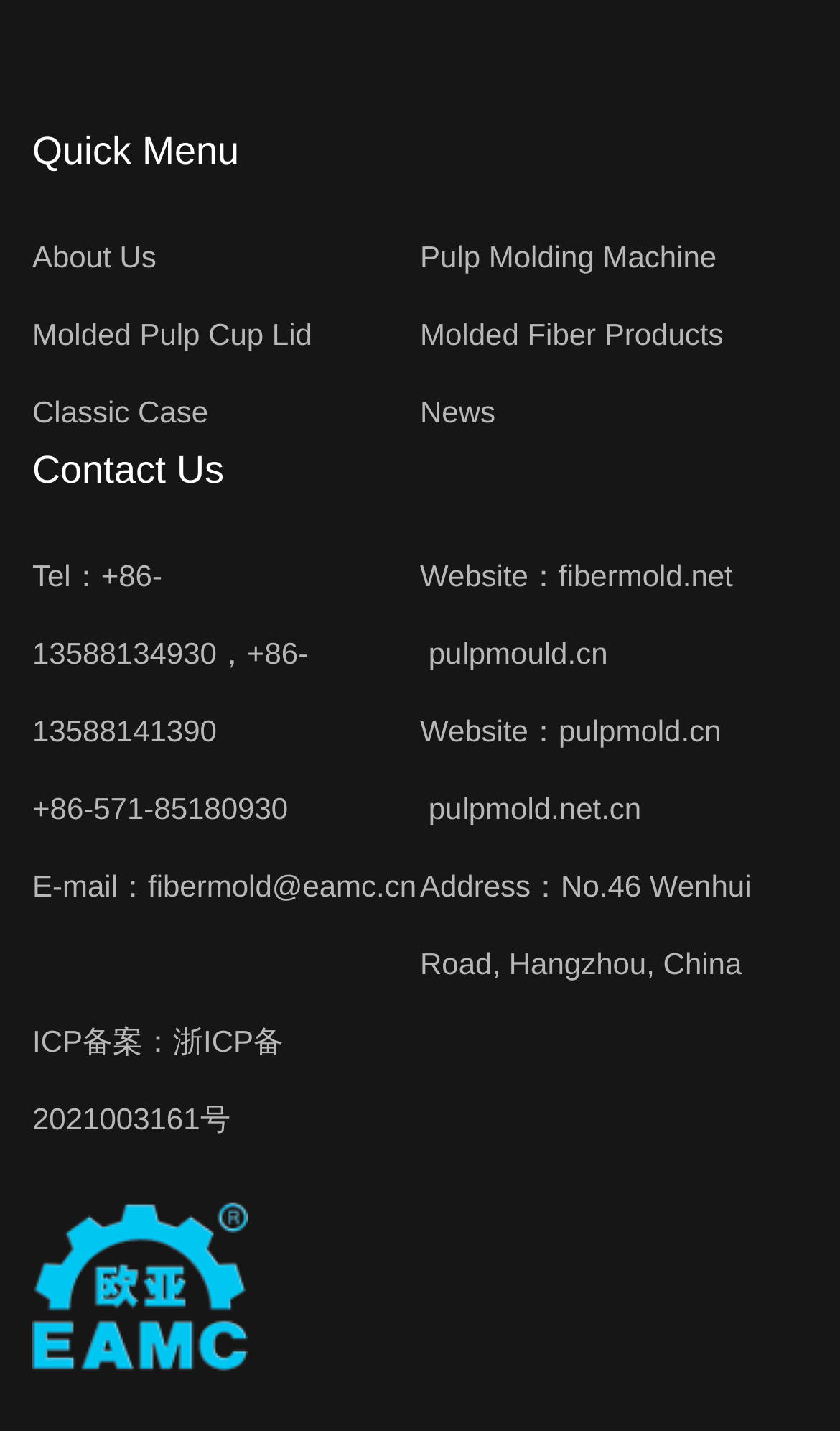Locate the bounding box coordinates of the item that should be clicked to fulfill the instruction: "Check ICP备案 information".

[0.038, 0.715, 0.338, 0.793]